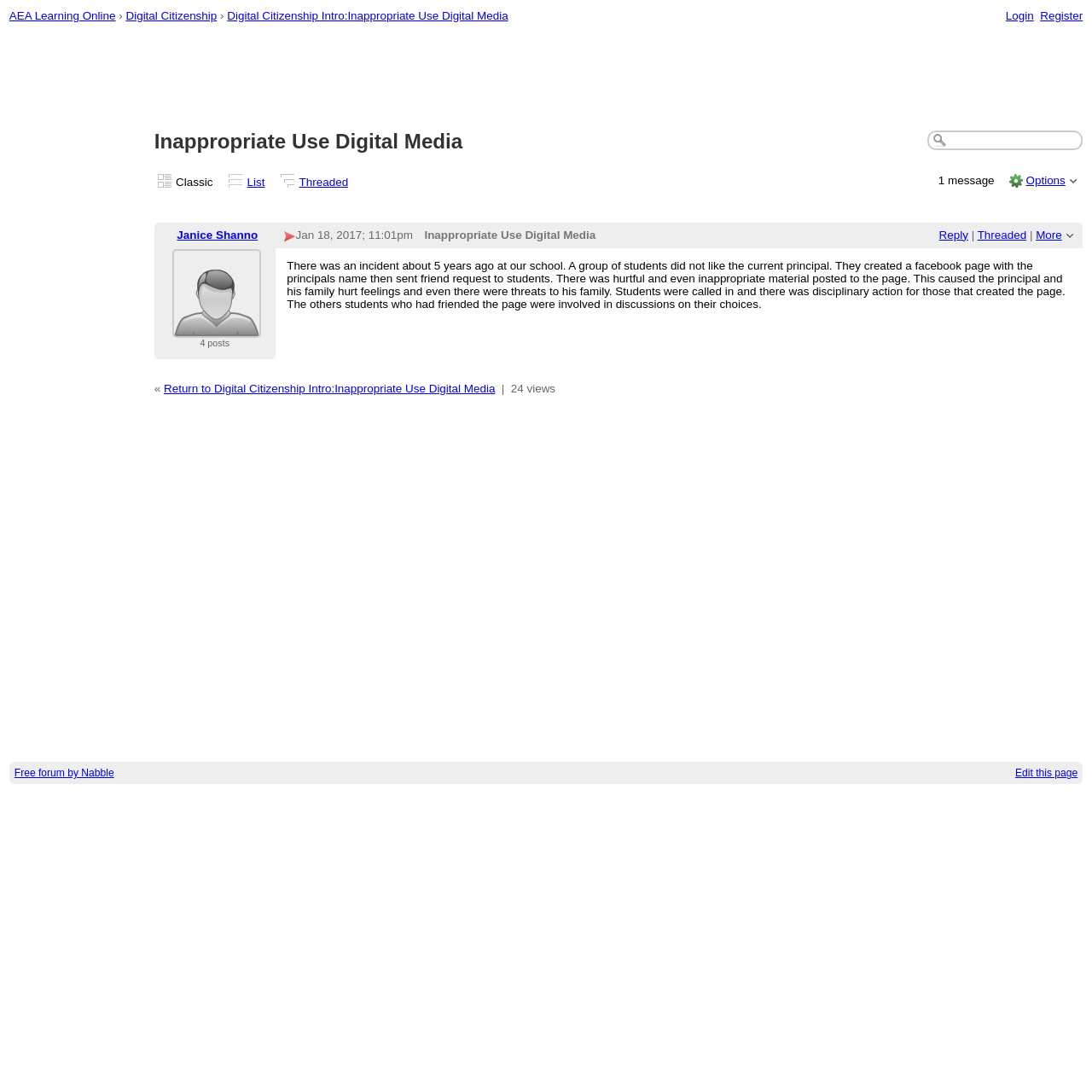How many views does the post have?
Provide a detailed answer to the question, using the image to inform your response.

I found the answer by looking at the post information section, where it says '24 views'. This indicates that the post has been viewed 24 times.